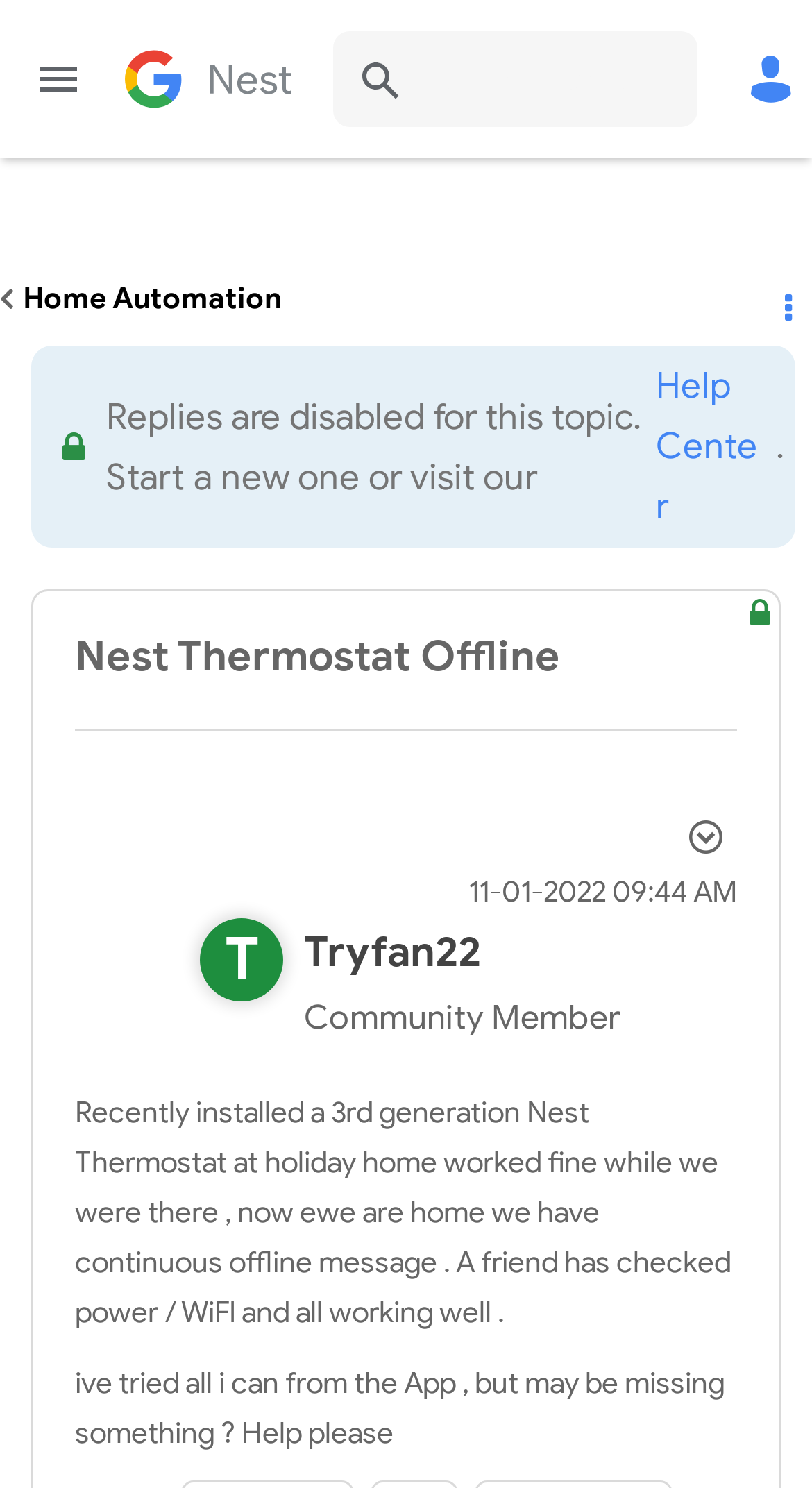What is the purpose of the button with the text 'Menu'?
Please provide a comprehensive answer based on the information in the image.

I inferred the answer by analyzing the button element with the text 'Menu' and its typical functionality in webpages, which is to open a menu.